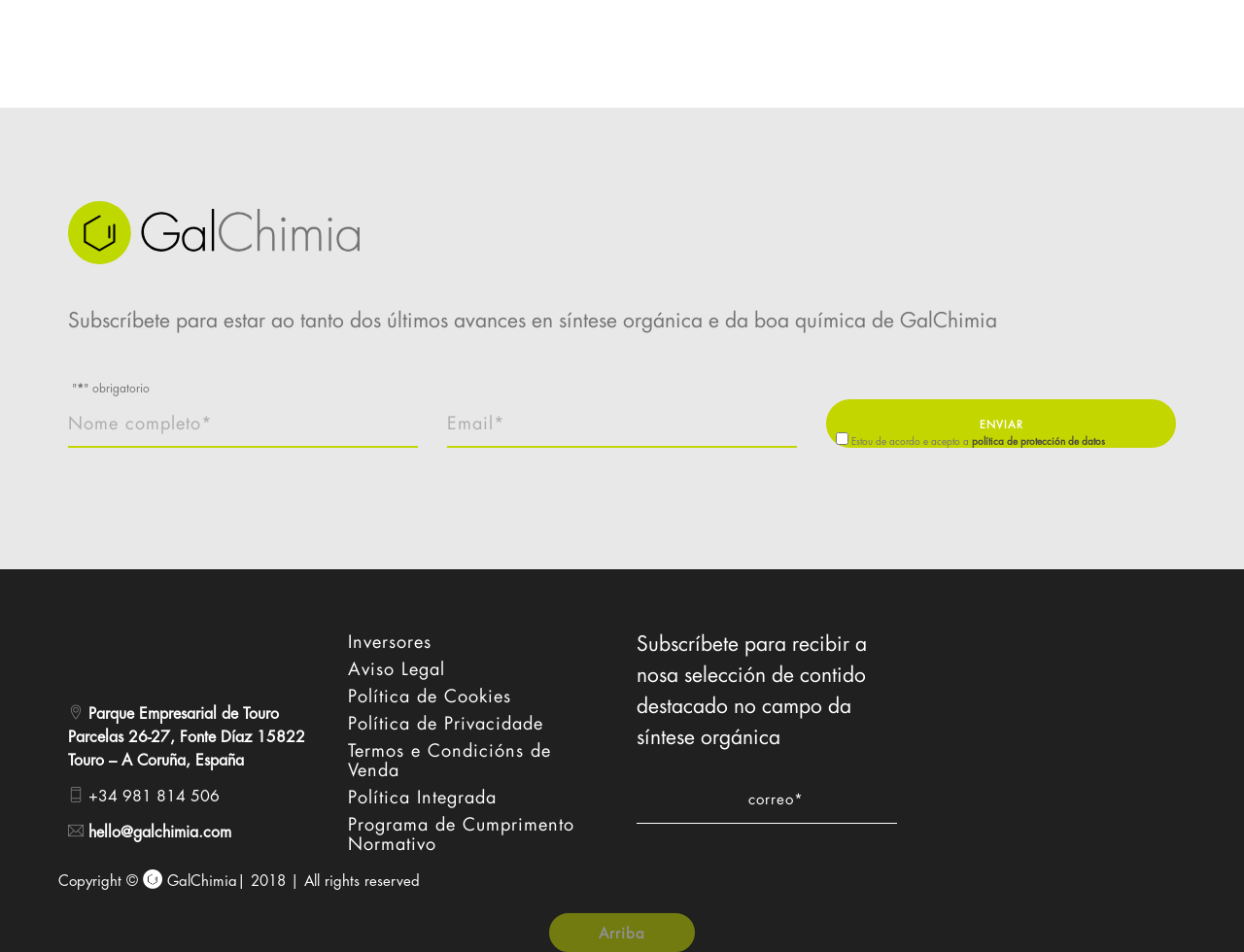What is the phone number listed at the bottom of the webpage?
Please provide a single word or phrase based on the screenshot.

+34 981 814 506